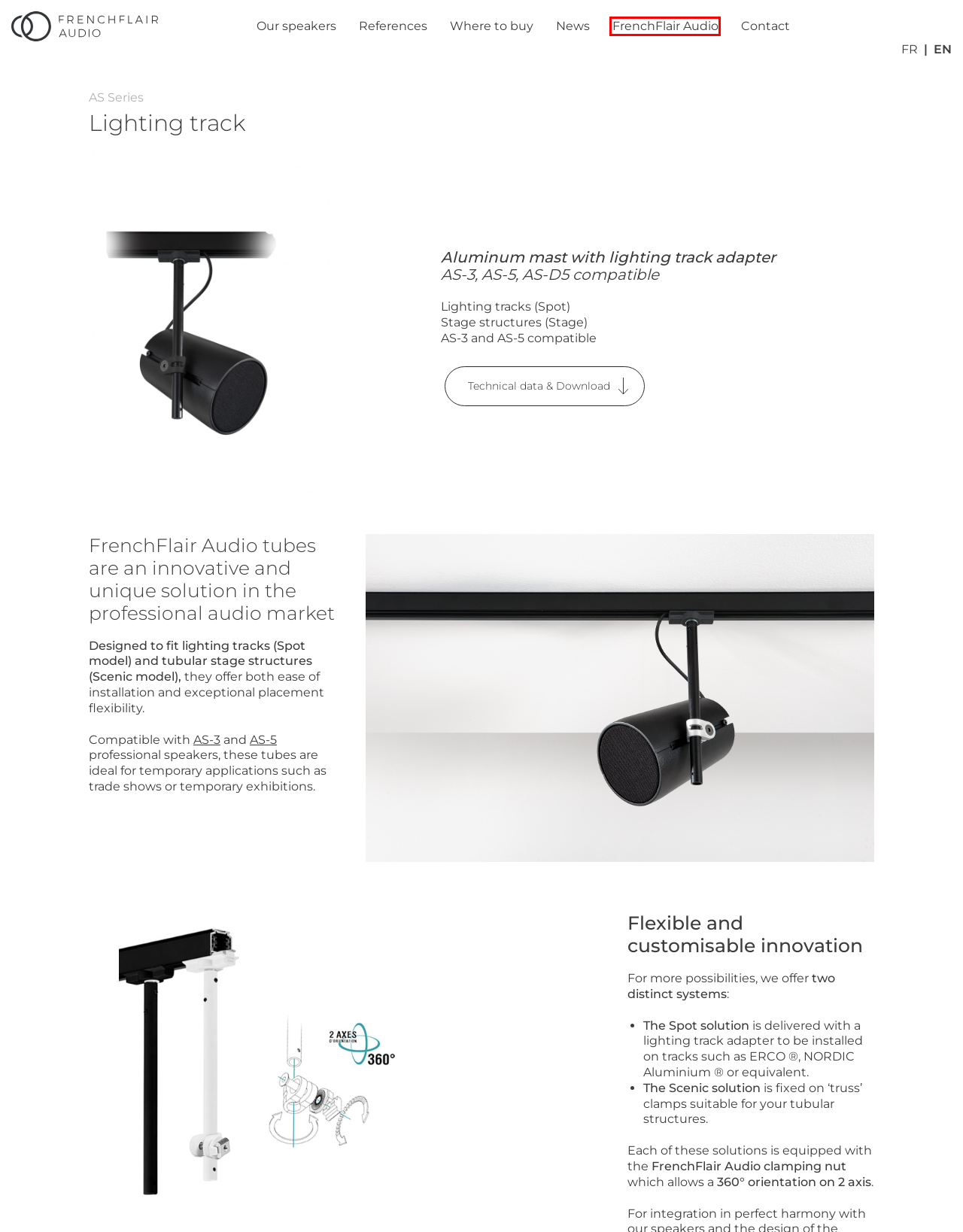Provided is a screenshot of a webpage with a red bounding box around an element. Select the most accurate webpage description for the page that appears after clicking the highlighted element. Here are the candidates:
A. FrenchFlair Audio, actualités, références et installations
B. Mentions légales du site FrenchFlair Audio
C. Where to buy - FrenchFlair Audio
D. FrenchFlair Audio - Contactez-nous
E. FrenchFlair Audio - Une nouvelle définition de l'enceinte
F. FrenchFlair Audio, audio professionnel made in France
G. Our speakers - FrenchFlair Audio
H. AS-3 - FrenchFlair Audio

F